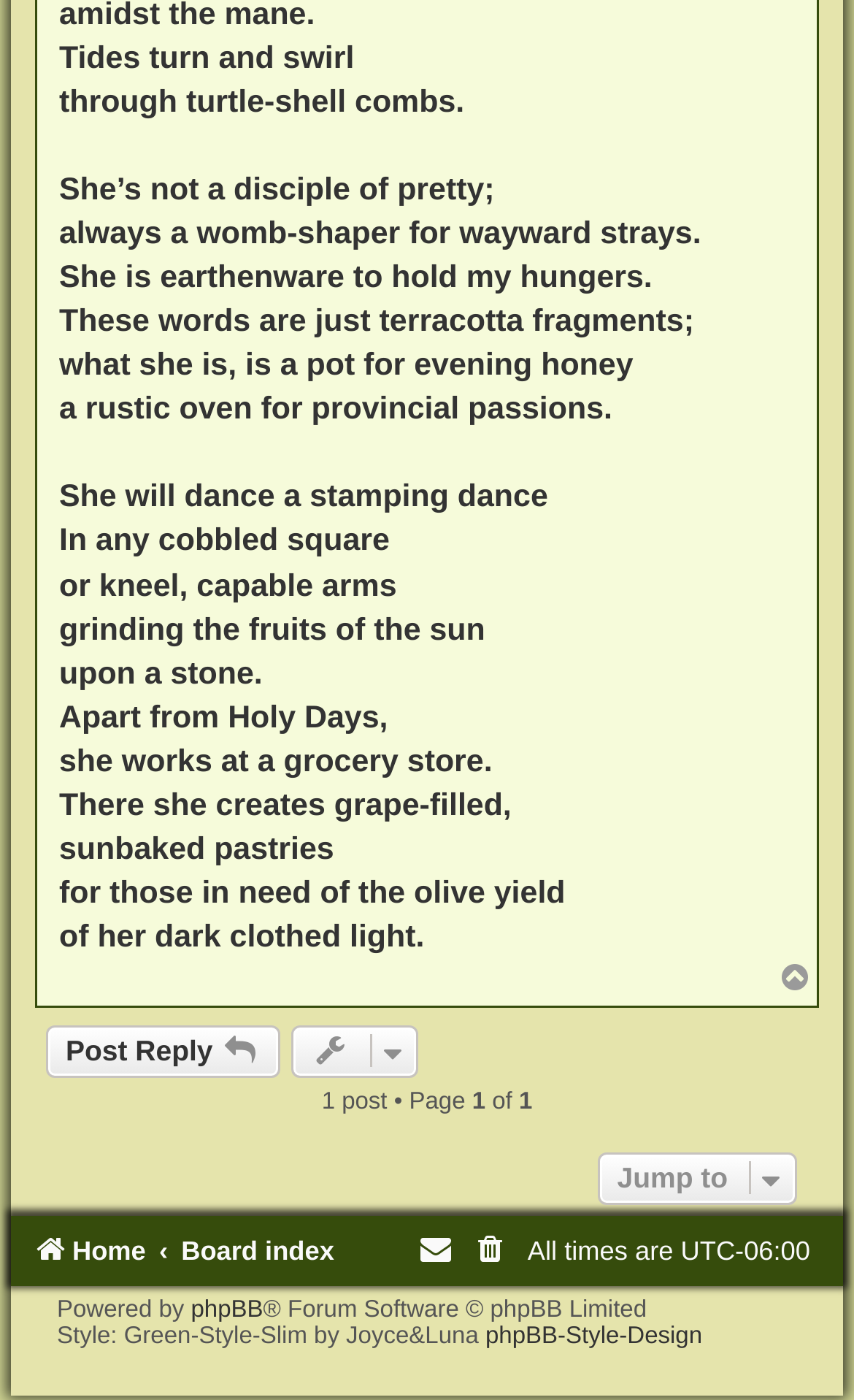Locate the bounding box of the UI element with the following description: "Navigation Menu".

None